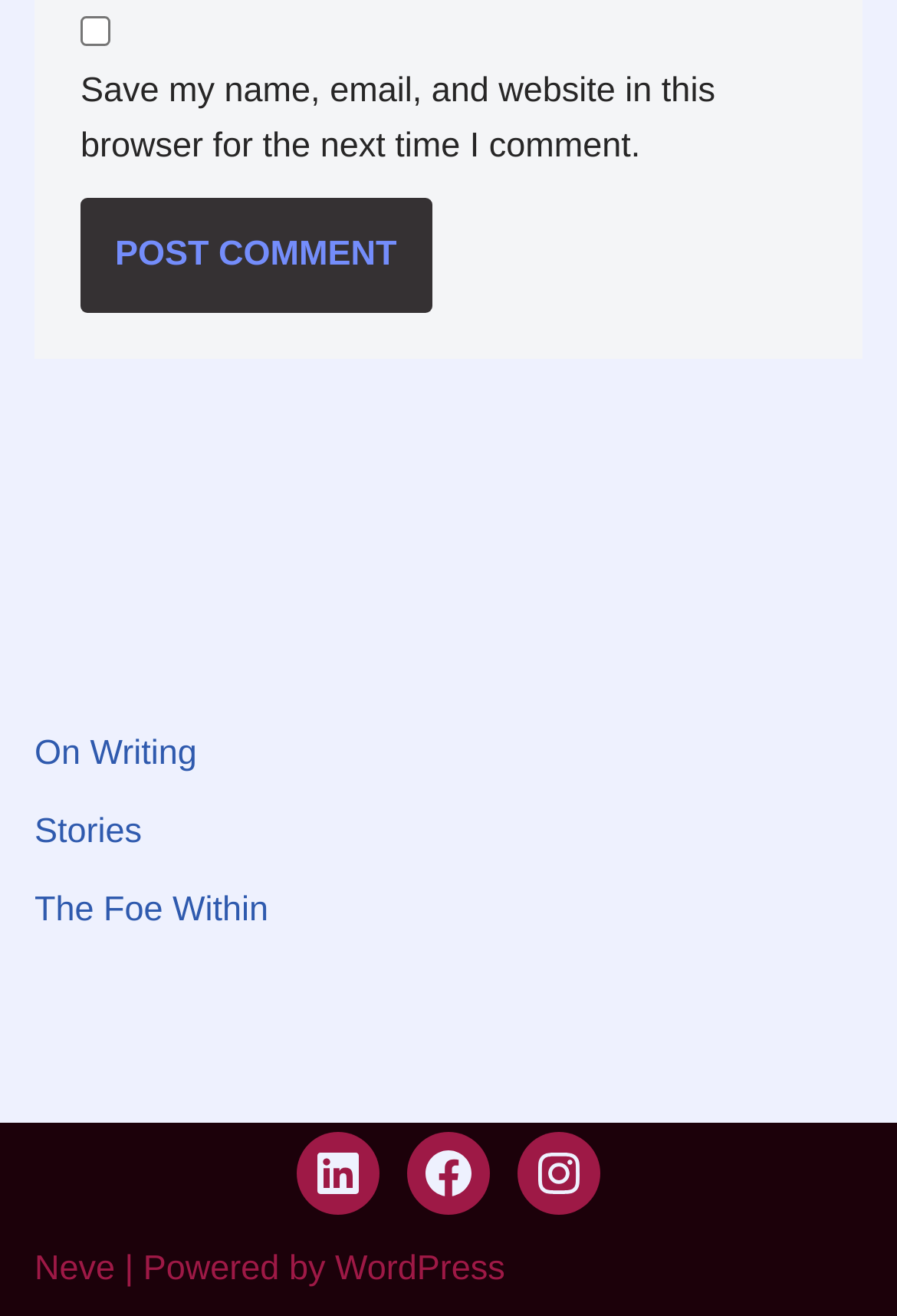Please find the bounding box coordinates of the element that you should click to achieve the following instruction: "Click the Post Comment button". The coordinates should be presented as four float numbers between 0 and 1: [left, top, right, bottom].

[0.09, 0.15, 0.481, 0.237]